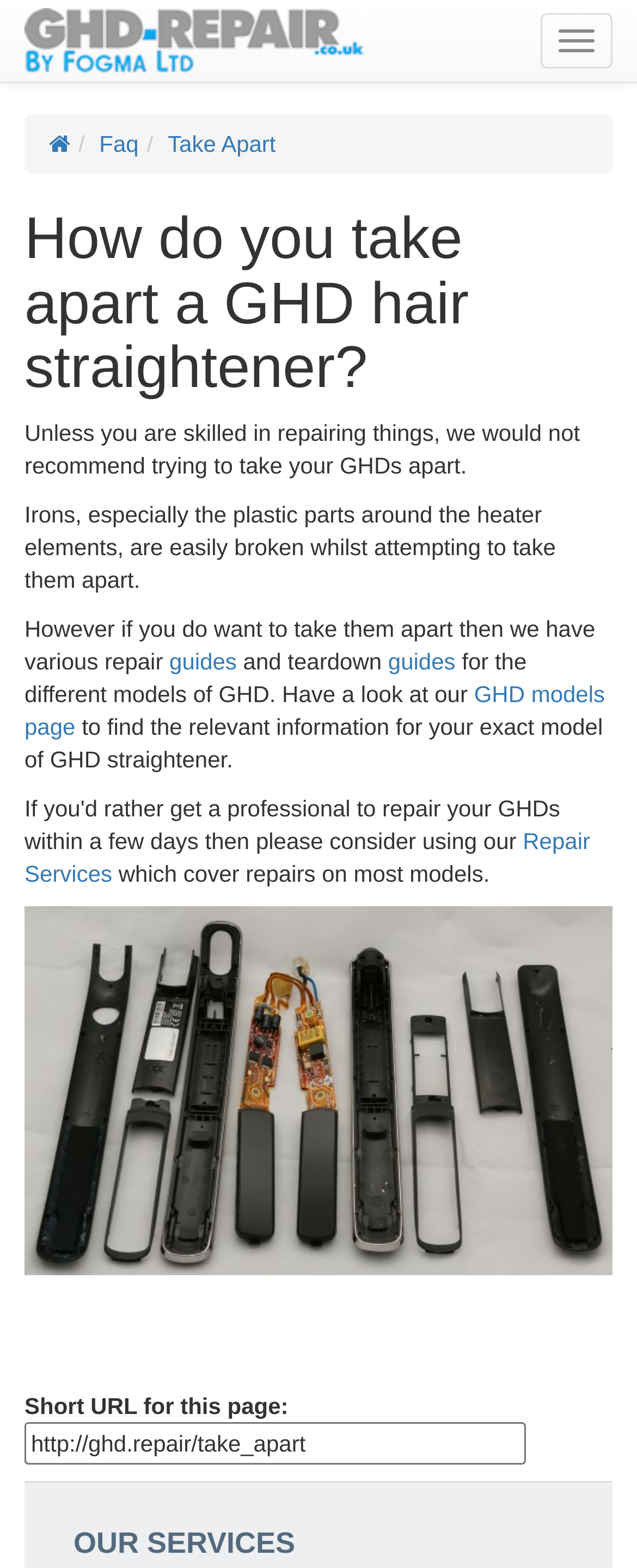Given the description "GHD models page", determine the bounding box of the corresponding UI element.

[0.038, 0.434, 0.95, 0.471]